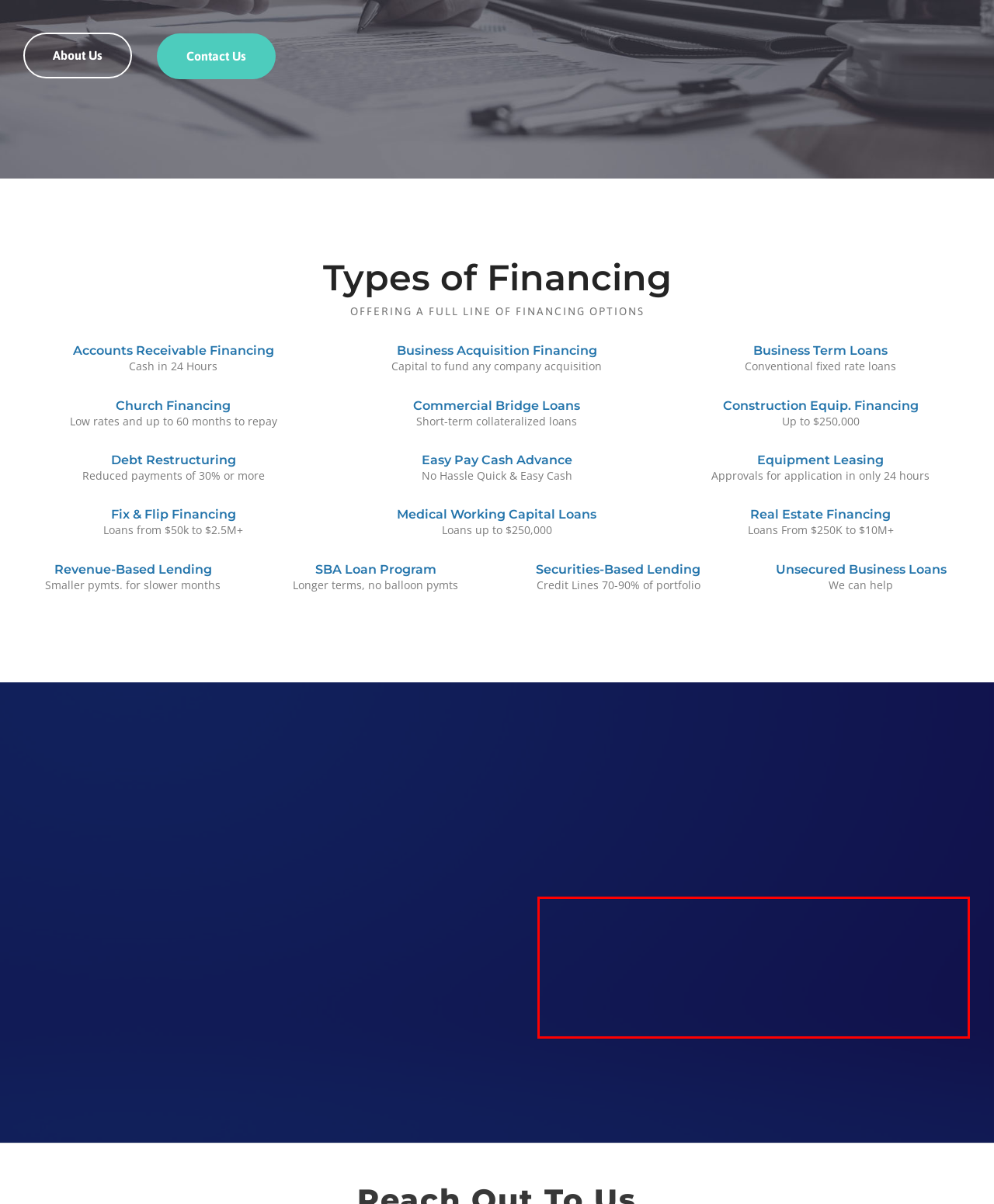Given a screenshot of a webpage containing a red bounding box, perform OCR on the text within this red bounding box and provide the text content.

Infinity Lending Providers is a nationally recognized financial company serving our clients' financing needs. In these trying times, most banks have a policy to lend money only to those companies that don't really need it. Additionally, most banks are one-dimensional and only do one type of financing. They are not able to provide all the different types of financing small to medium-sized businesses need. Infinity Lending Providers, with our expertise and our partnerships with national lenders can provide all your financing needs.